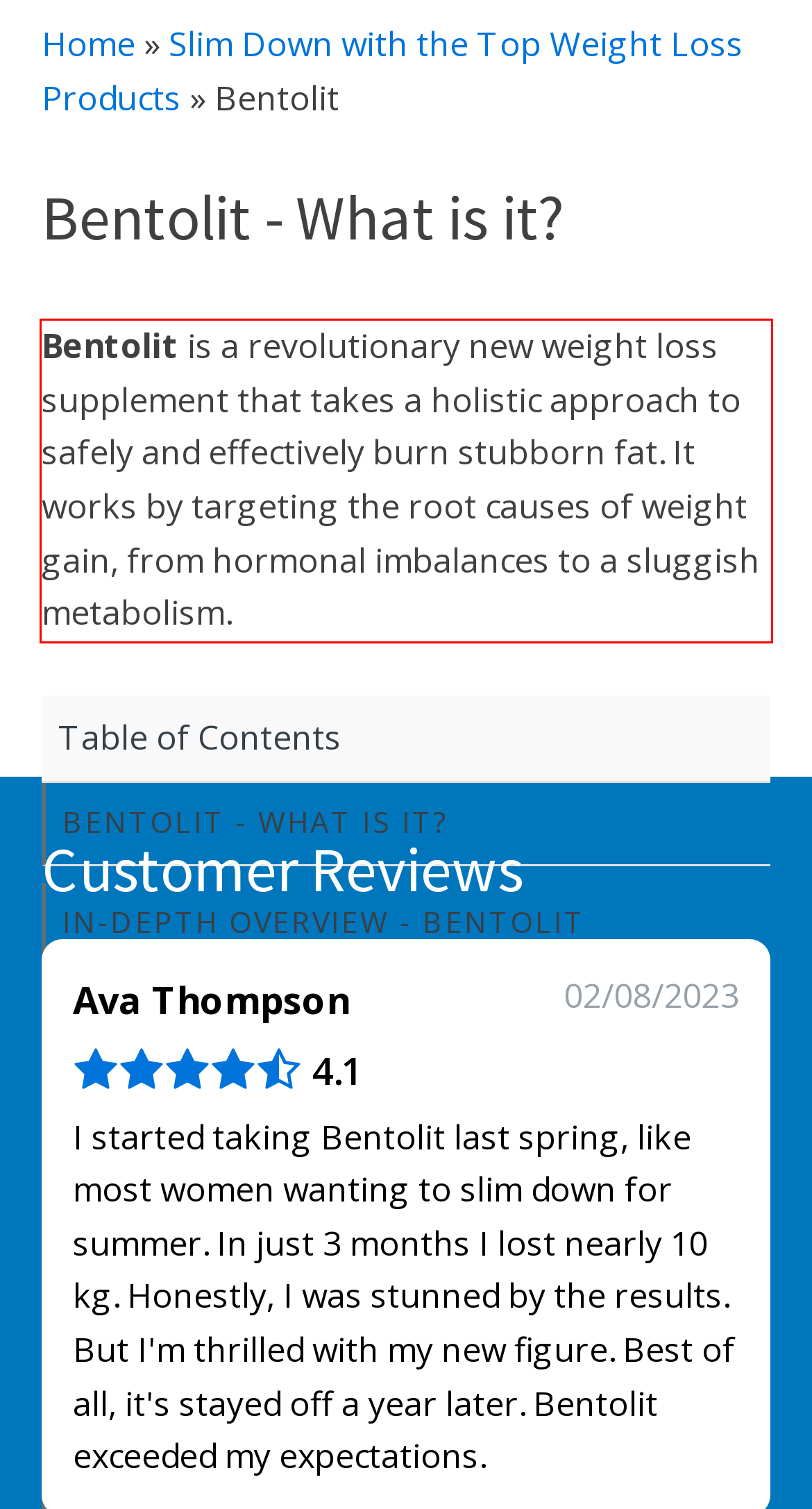Within the screenshot of a webpage, identify the red bounding box and perform OCR to capture the text content it contains.

Bentolit is a revolutionary new weight loss supplement that takes a holistic approach to safely and effectively burn stubborn fat. It works by targeting the root causes of weight gain, from hormonal imbalances to a sluggish metabolism.